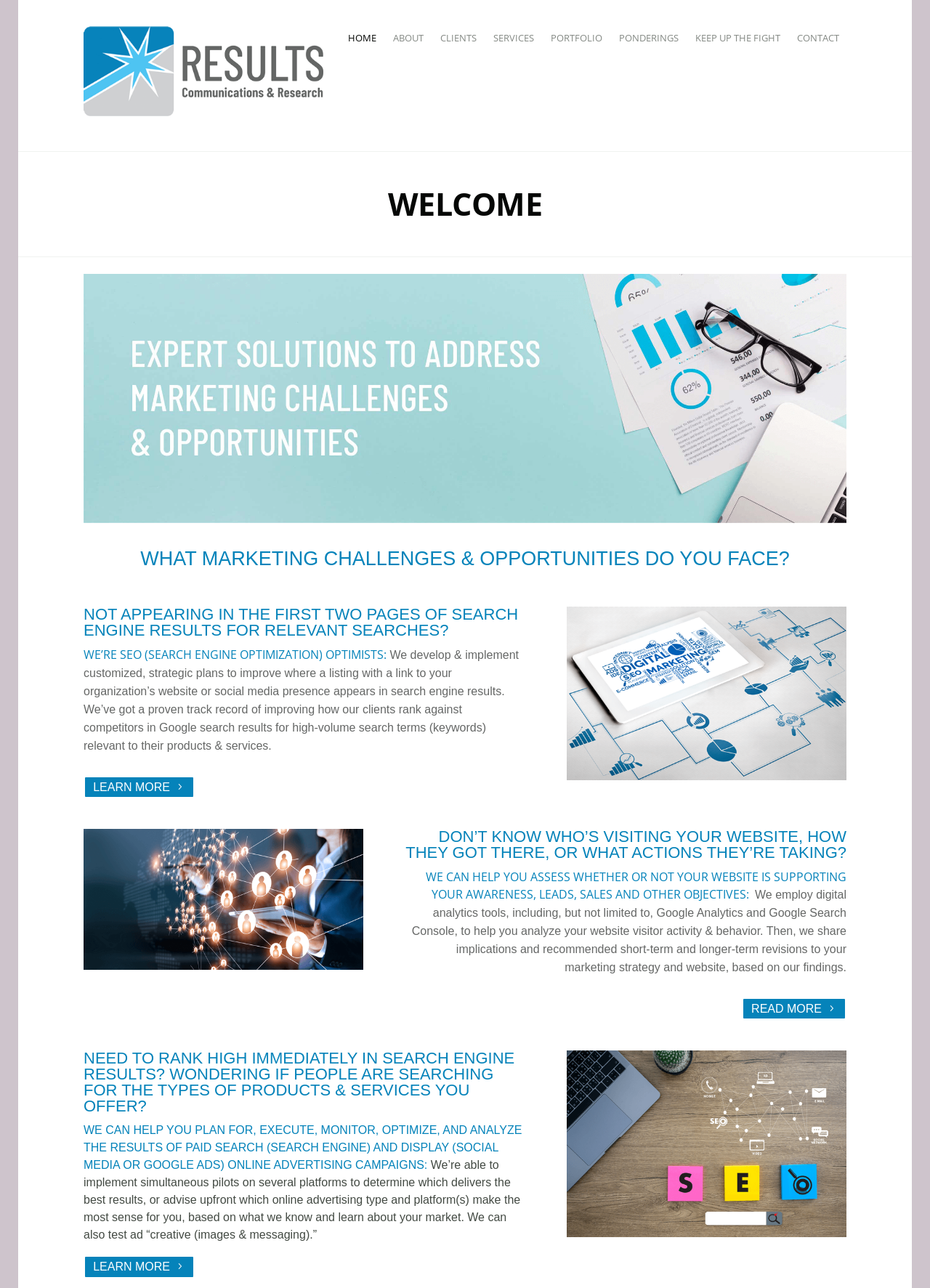What is the purpose of the 'READ MORE' link?
Using the image as a reference, answer with just one word or a short phrase.

To learn more about a topic